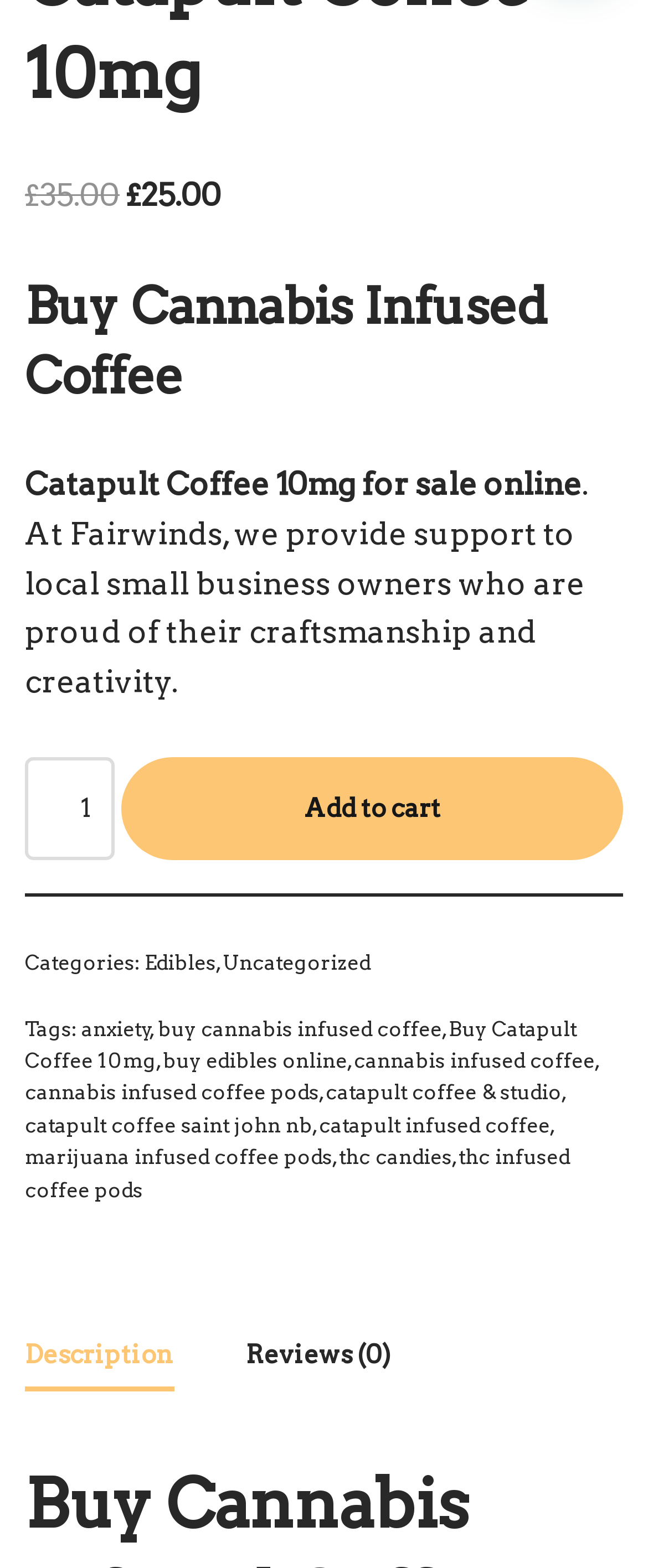Using the webpage screenshot and the element description Skip to content, determine the bounding box coordinates. Specify the coordinates in the format (top-left x, top-left y, bottom-right x, bottom-right y) with values ranging from 0 to 1.

None